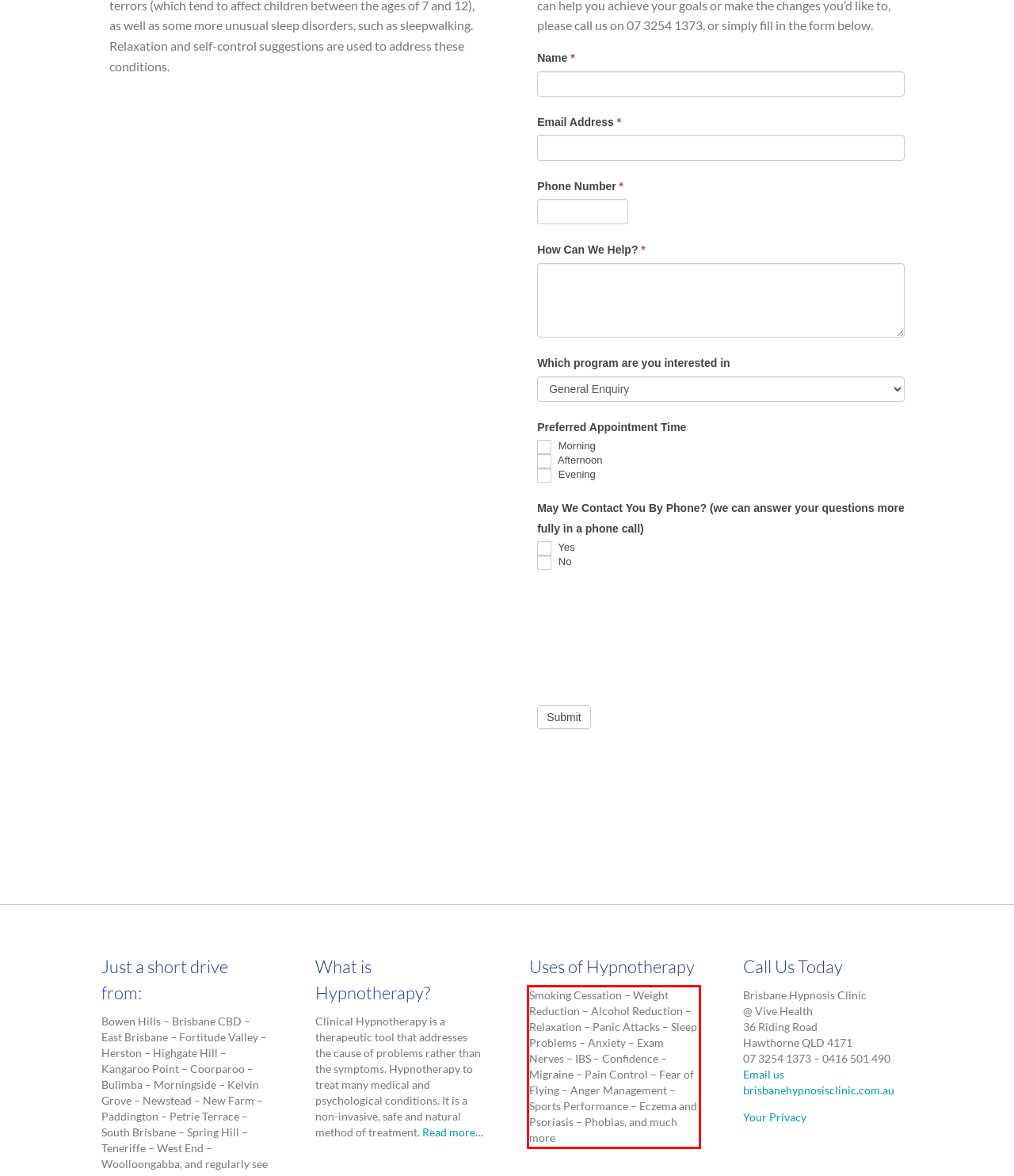Identify the text within the red bounding box on the webpage screenshot and generate the extracted text content.

Smoking Cessation – Weight Reduction – Alcohol Reduction – Relaxation – Panic Attacks – Sleep Problems – Anxiety – Exam Nerves – IBS – Confidence – Migraine – Pain Control – Fear of Flying – Anger Management – Sports Performance – Eczema and Psoriasis – Phobias, and much more